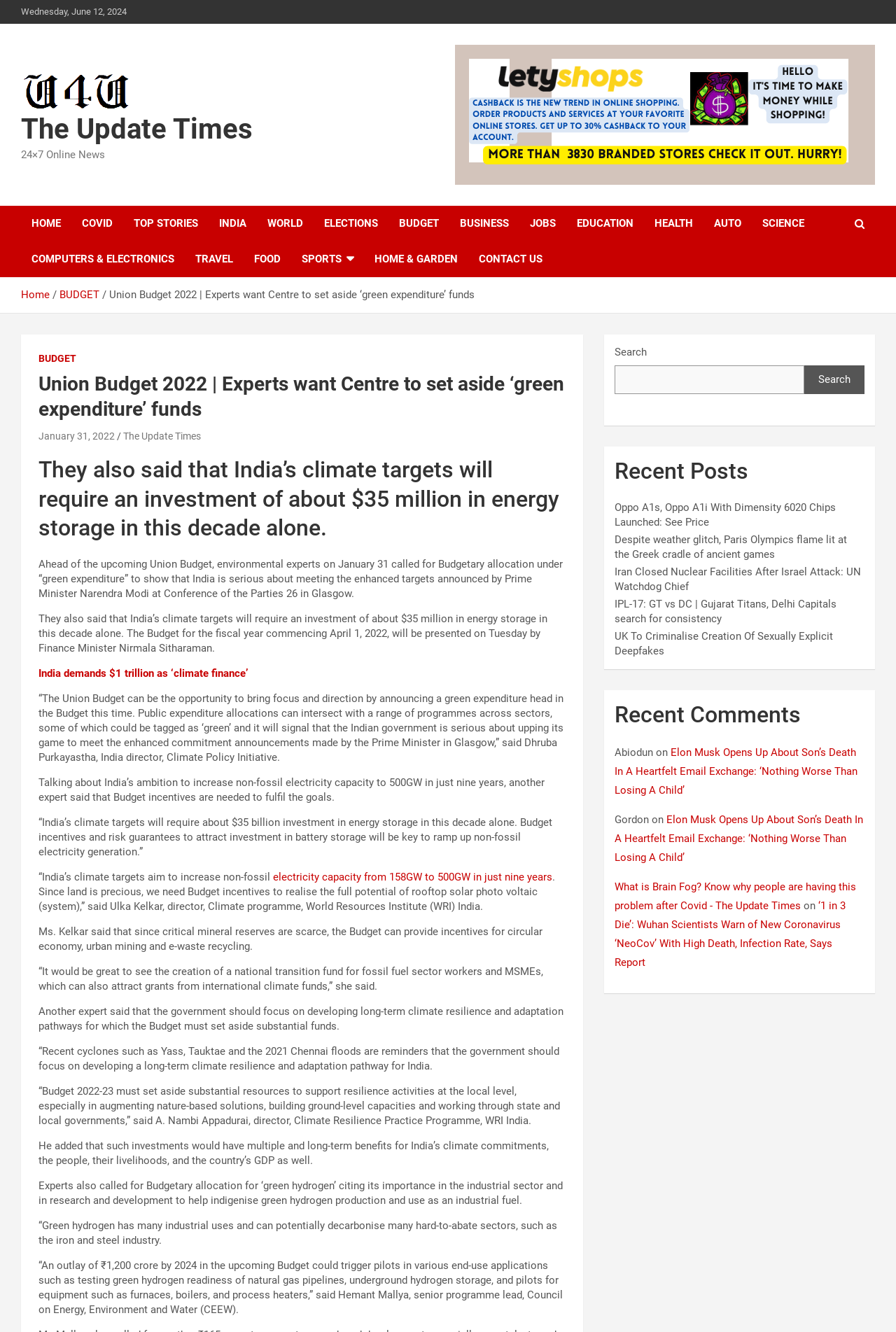Please look at the image and answer the question with a detailed explanation: What is the name of the organization mentioned in the article?

The name of the organization mentioned in the article is 'World Resources Institute (WRI) India', which is mentioned in the StaticText element with the text 'said Ulka Kelkar, director, Climate programme, World Resources Institute (WRI) India'.